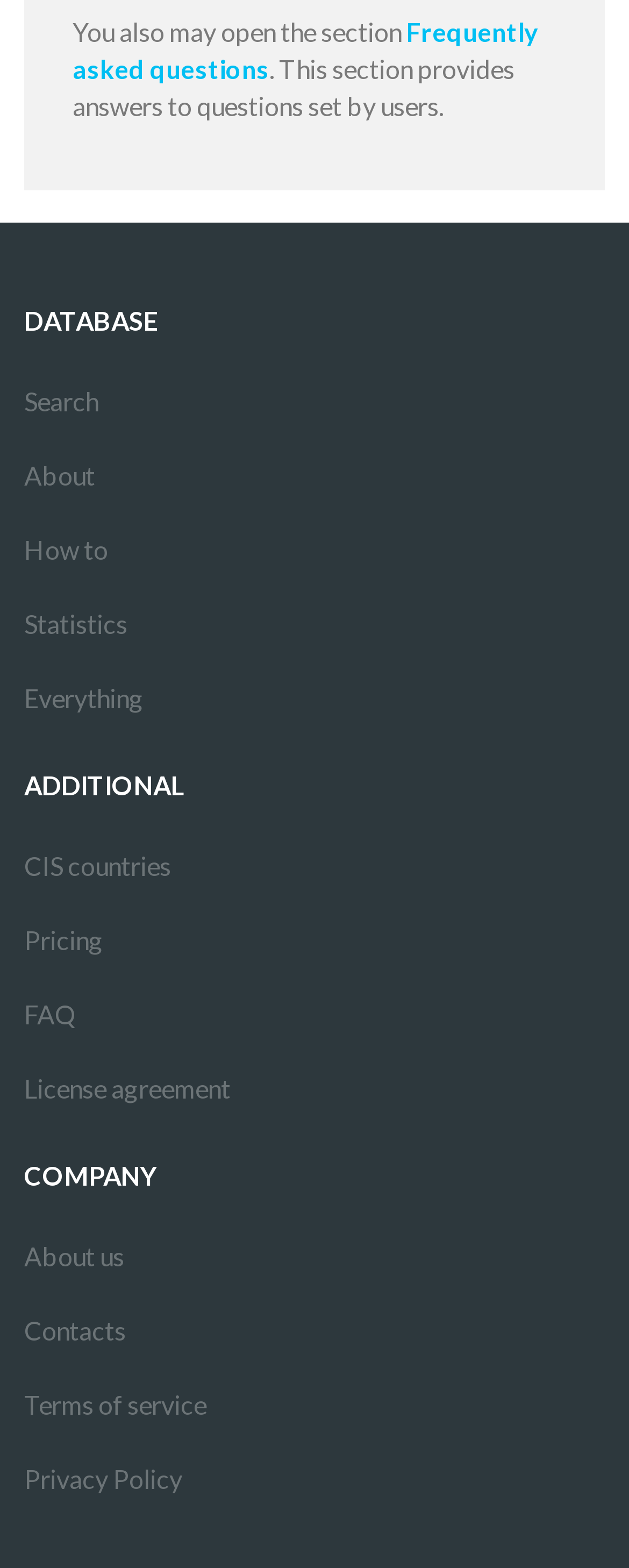Find the bounding box coordinates for the element that must be clicked to complete the instruction: "Learn about the company". The coordinates should be four float numbers between 0 and 1, indicated as [left, top, right, bottom].

[0.038, 0.778, 0.962, 0.825]